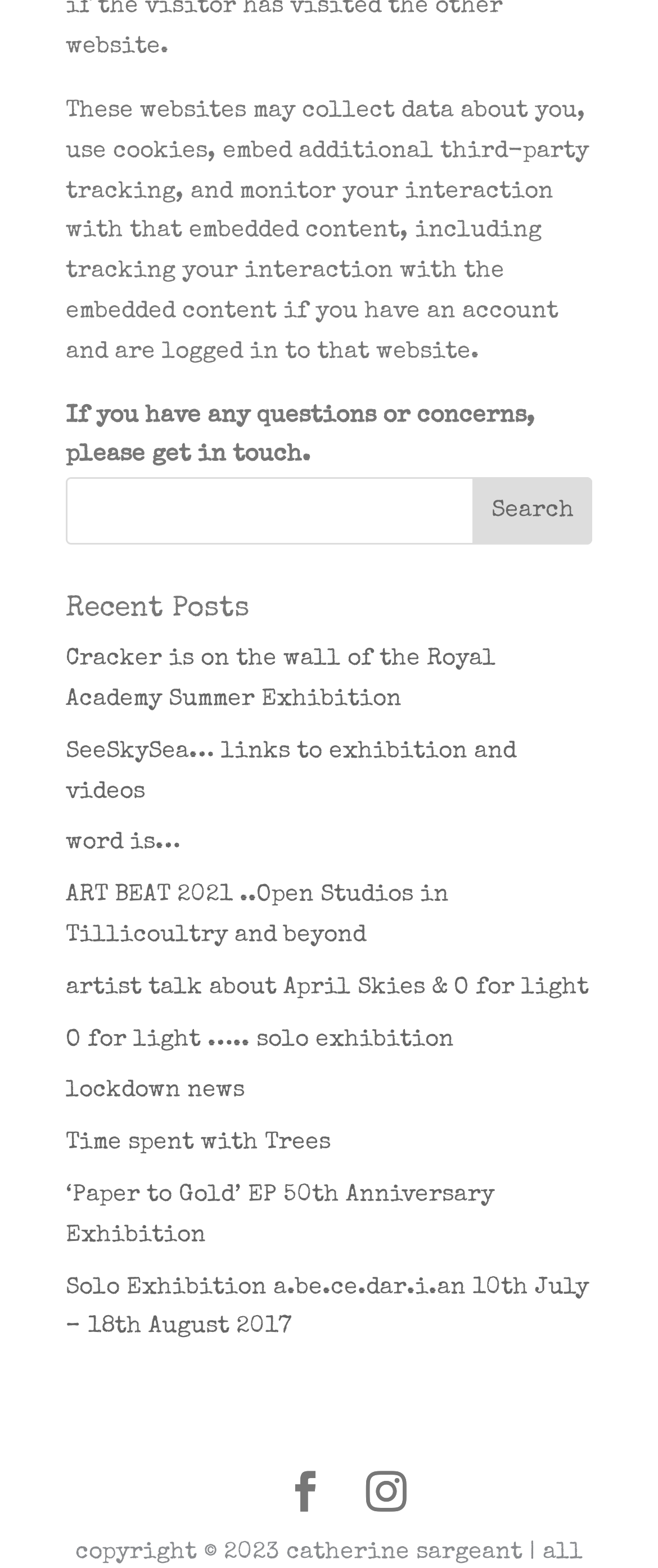Please give a succinct answer to the question in one word or phrase:
What is the purpose of the search bar?

To search content